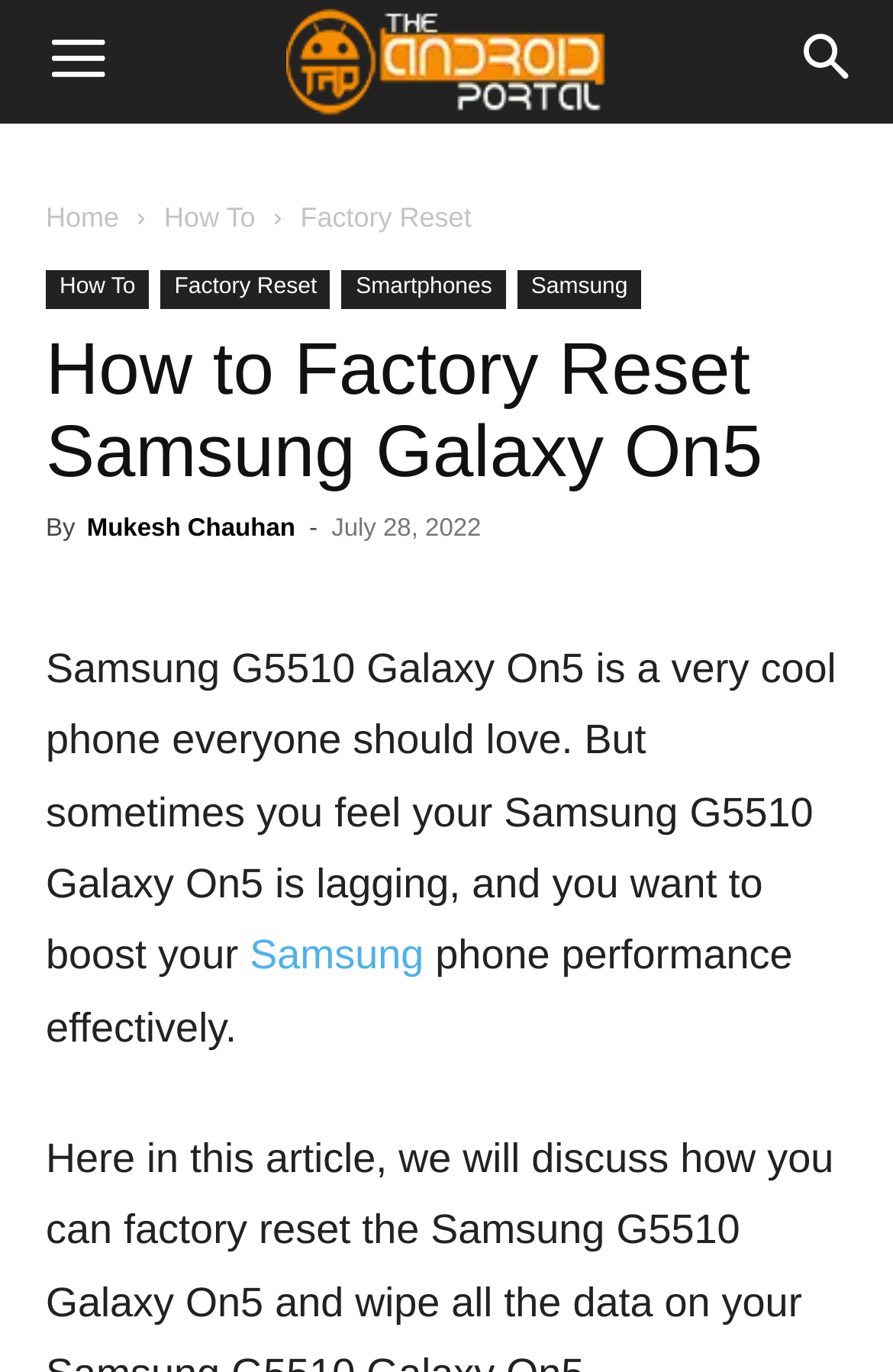What is the purpose of the tutorial?
Refer to the image and offer an in-depth and detailed answer to the question.

I inferred the answer by reading the introductory paragraph of the webpage, which states that the Samsung G5510 Galaxy On5 is a cool phone but sometimes it lags, and the user wants to boost its performance. This suggests that the purpose of the tutorial is to provide a solution to this problem, which is to factory reset the phone and improve its performance.